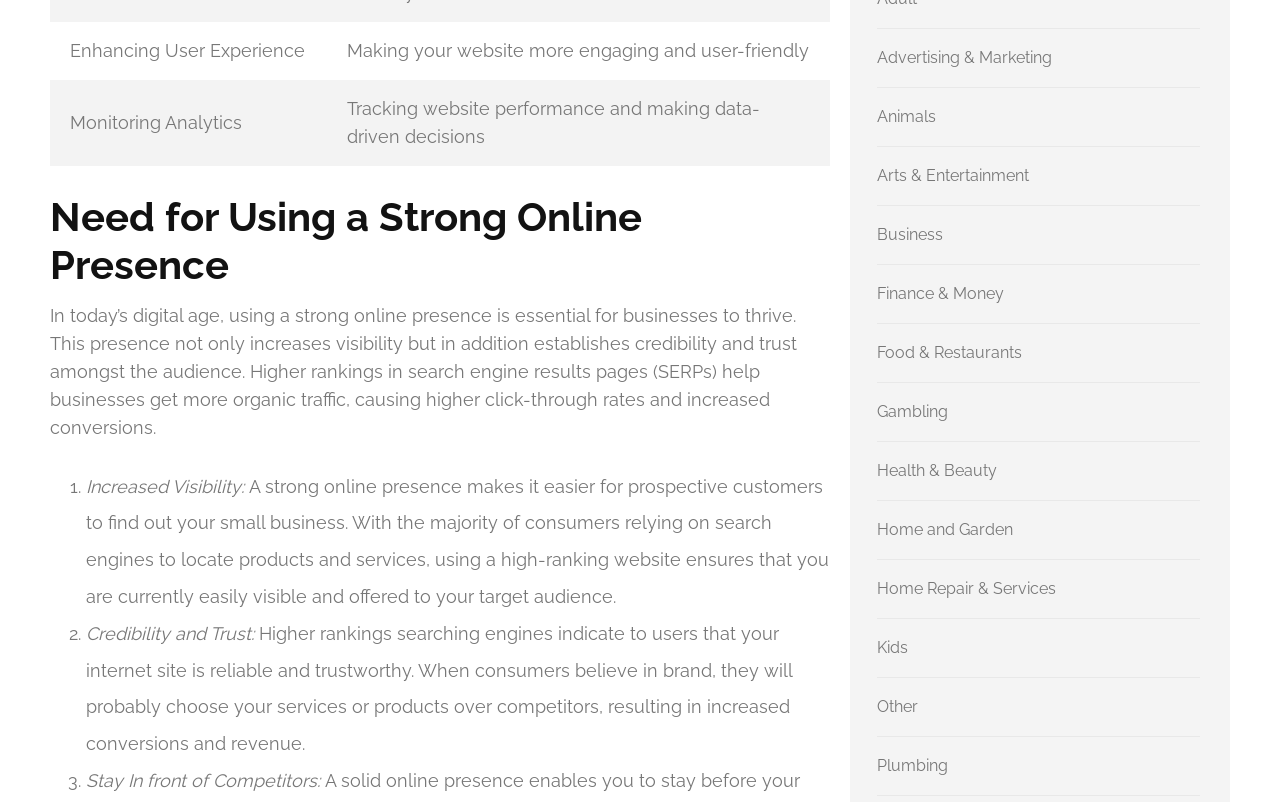Please specify the bounding box coordinates of the clickable section necessary to execute the following command: "Click on 'Need for Using a Strong Online Presence'".

[0.039, 0.24, 0.648, 0.36]